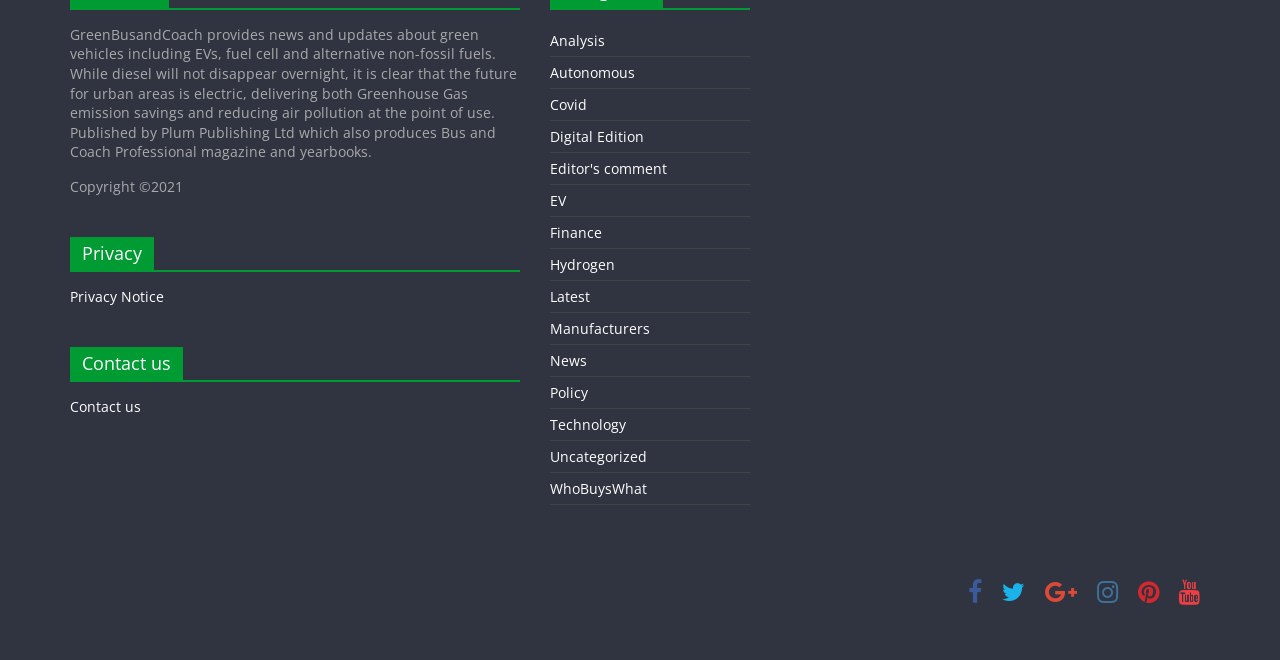Please identify the bounding box coordinates of the clickable region that I should interact with to perform the following instruction: "View the latest news". The coordinates should be expressed as four float numbers between 0 and 1, i.e., [left, top, right, bottom].

[0.43, 0.434, 0.461, 0.463]